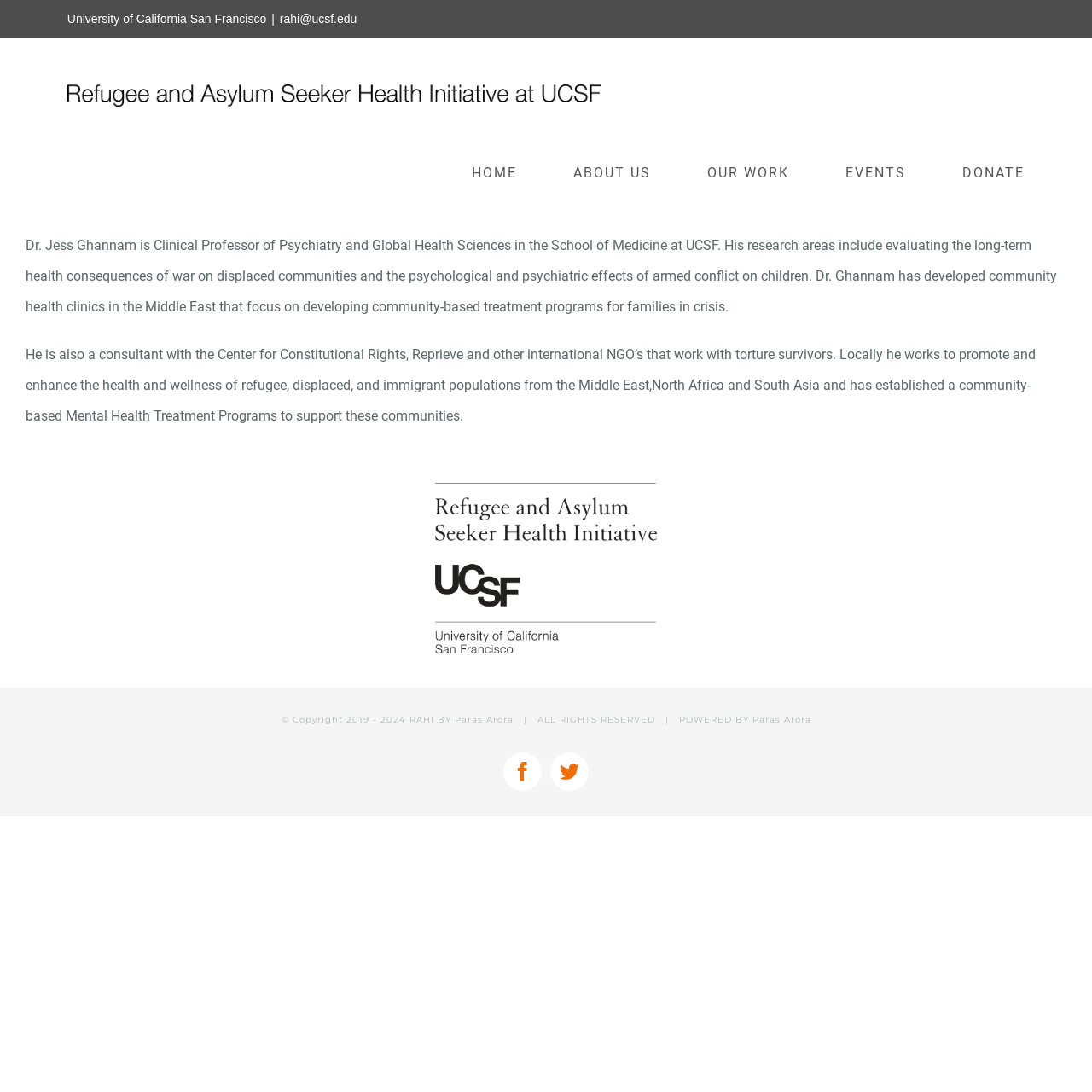Determine the bounding box coordinates for the clickable element required to fulfill the instruction: "Visit Facebook page". Provide the coordinates as four float numbers between 0 and 1, i.e., [left, top, right, bottom].

[0.461, 0.689, 0.496, 0.724]